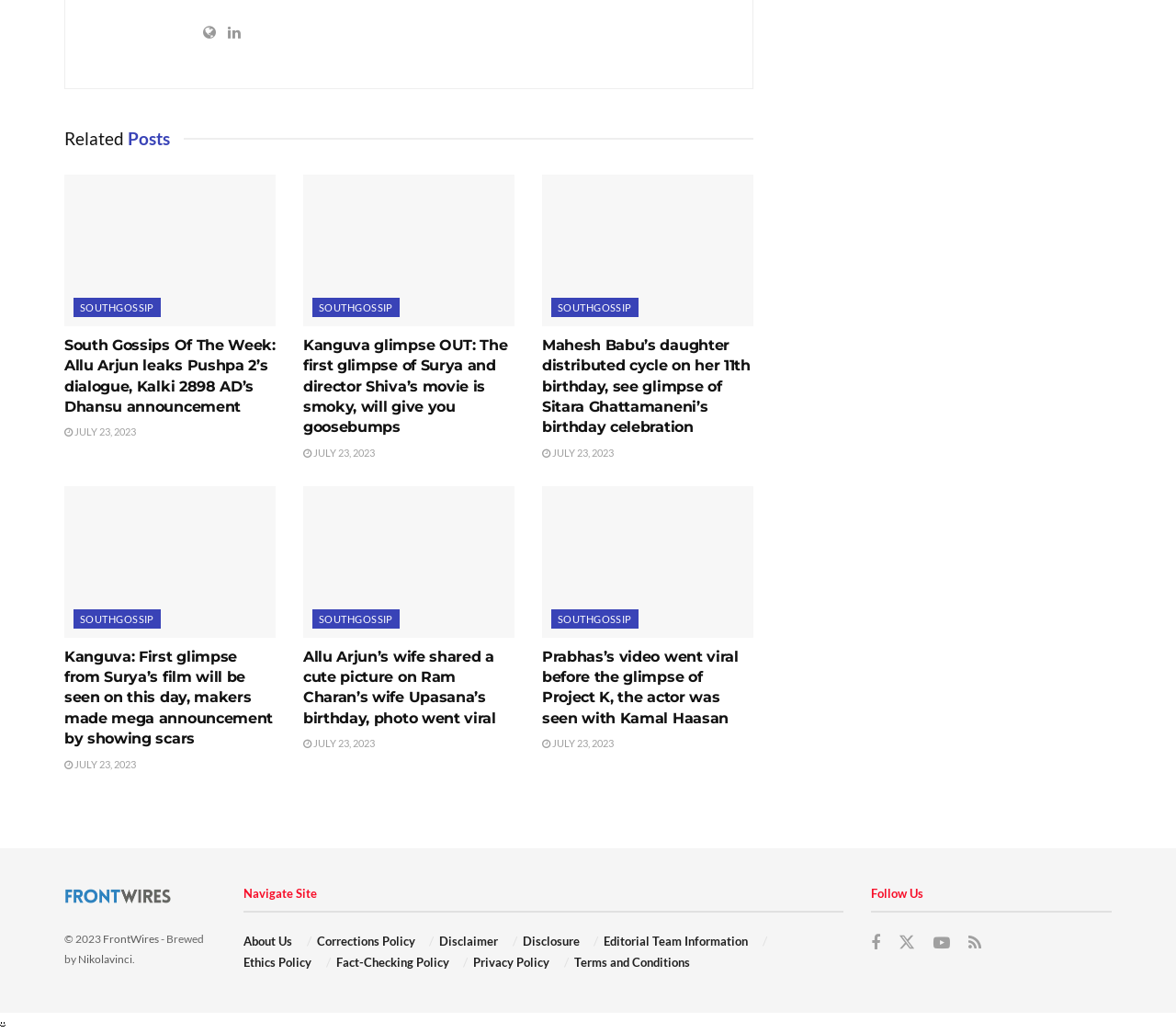Give a concise answer using one word or a phrase to the following question:
How many social media links are at the bottom of the webpage?

4